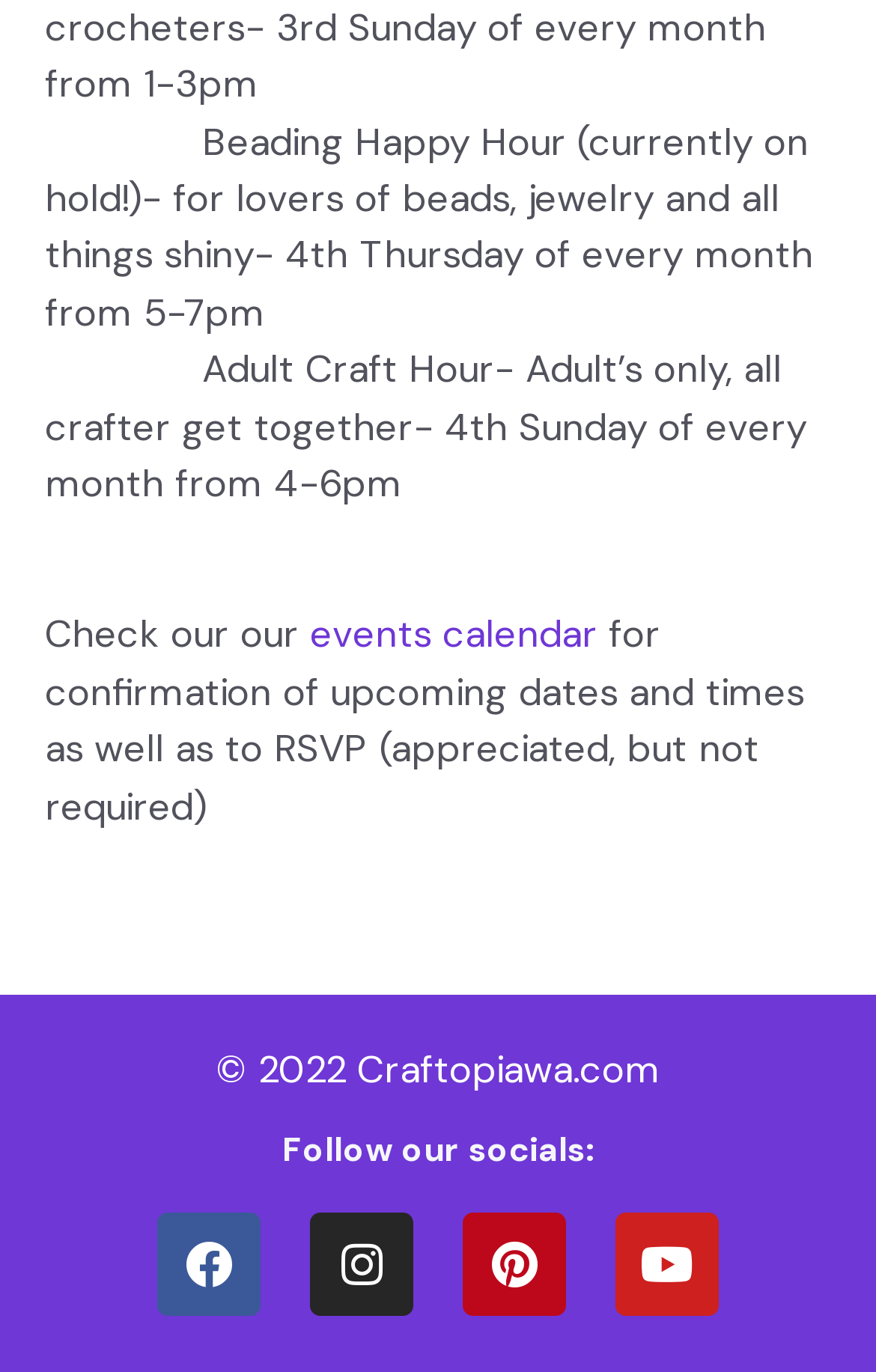What is the purpose of checking the events calendar?
Please provide a single word or phrase answer based on the image.

For confirmation of upcoming dates and times